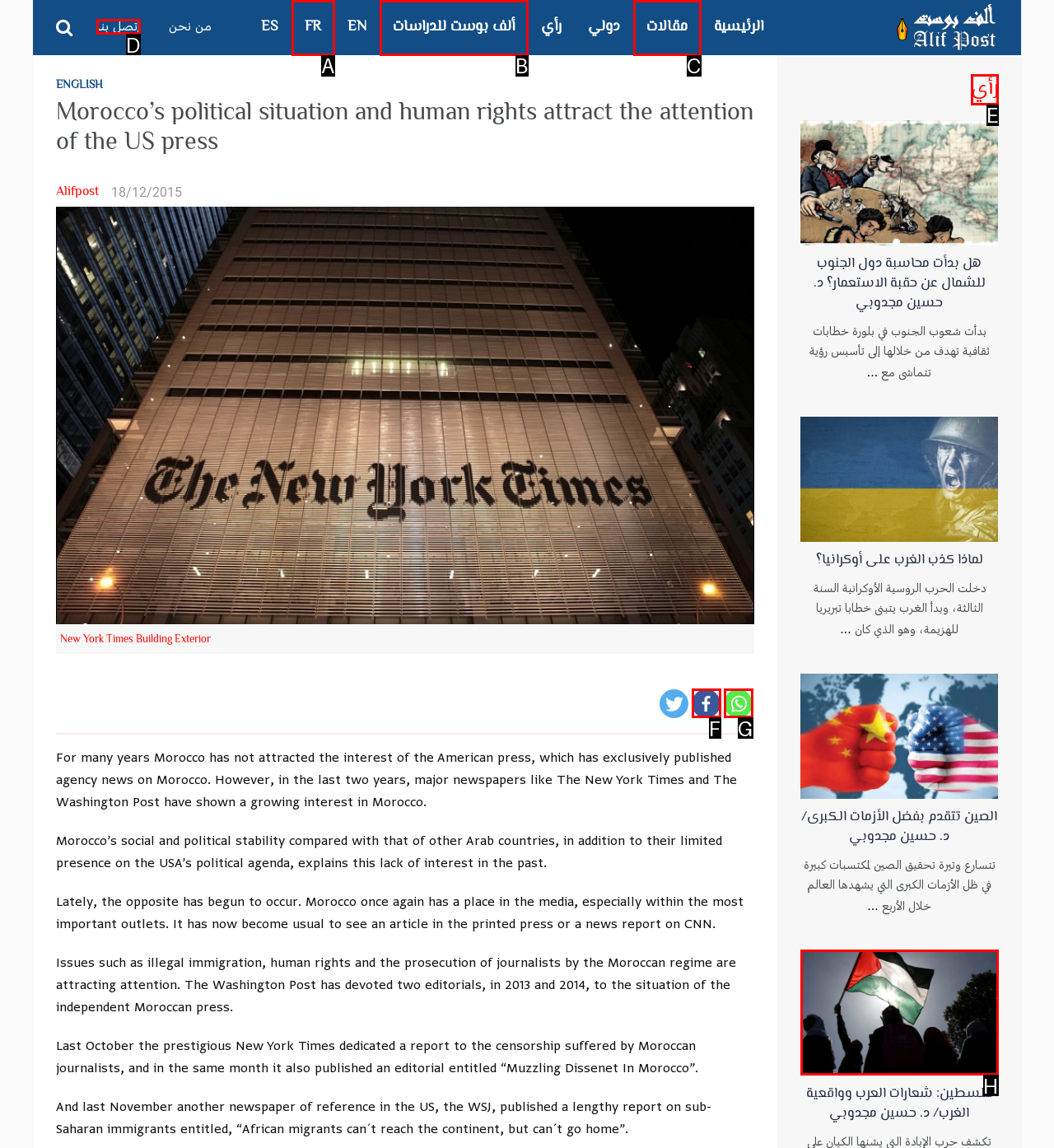Please indicate which HTML element to click in order to fulfill the following task: Click on the link to contact us Respond with the letter of the chosen option.

D